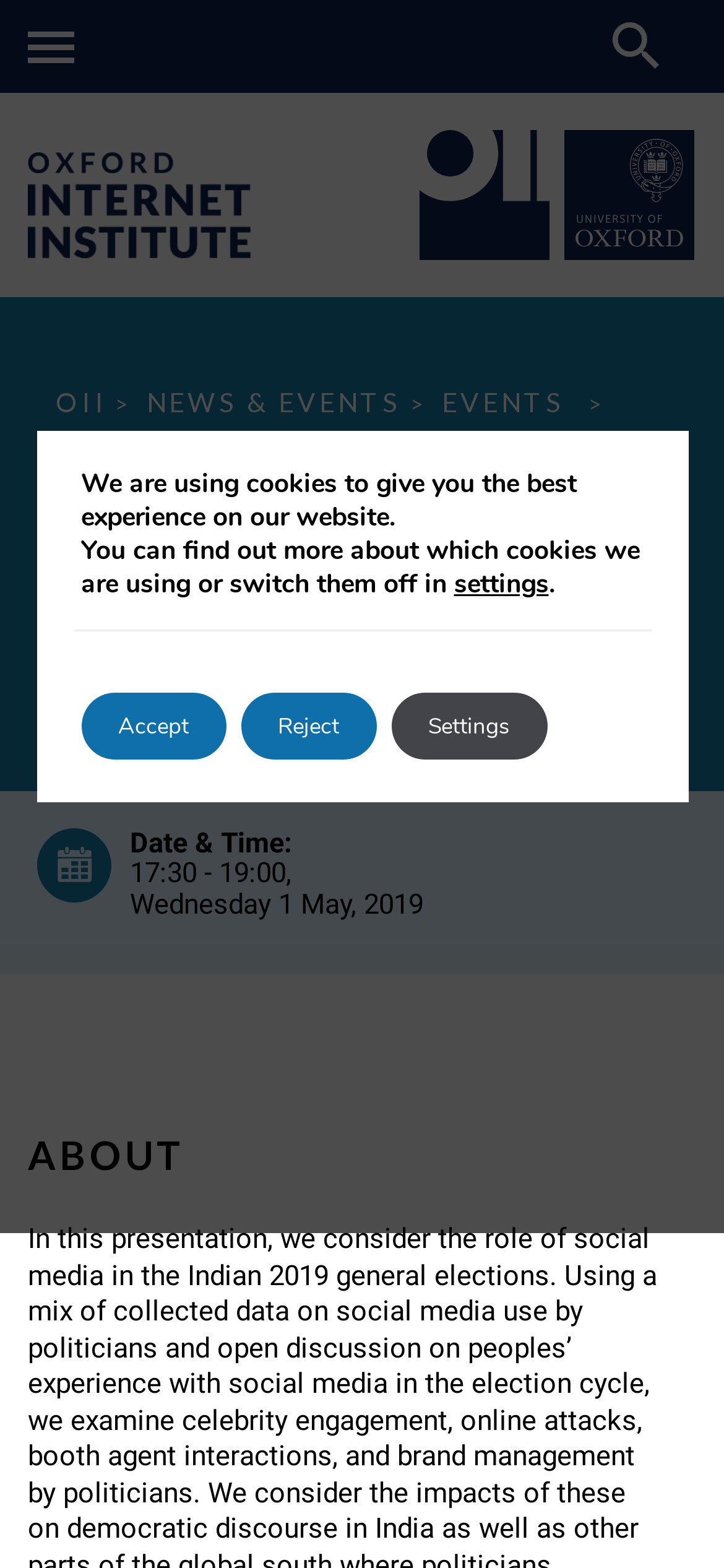Bounding box coordinates are specified in the format (top-left x, top-left y, bottom-right x, bottom-right y). All values are floating point numbers bounded between 0 and 1. Please provide the bounding box coordinate of the region this sentence describes: Get in Touch!

None